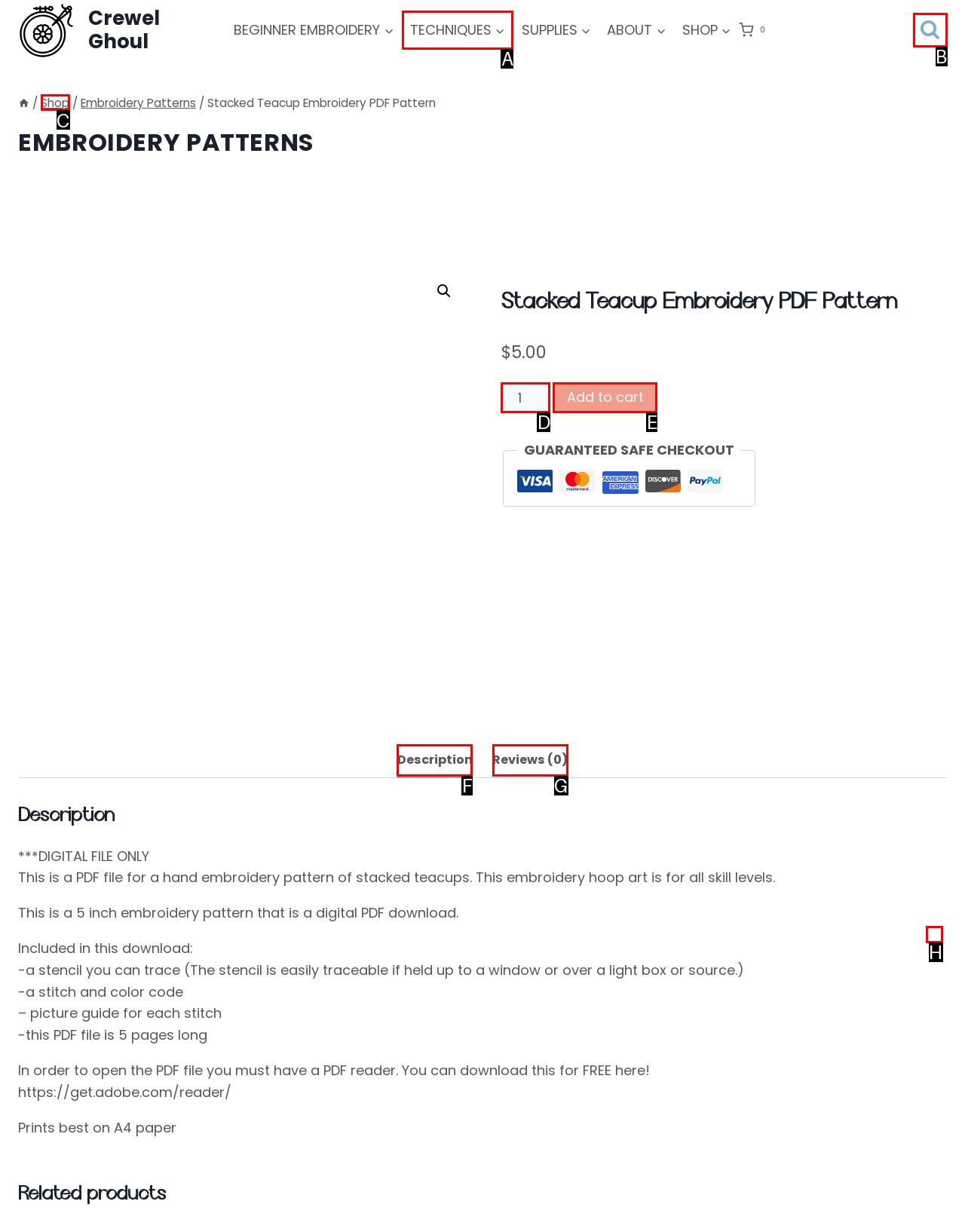Pinpoint the HTML element that fits the description: Scroll to top
Answer by providing the letter of the correct option.

H